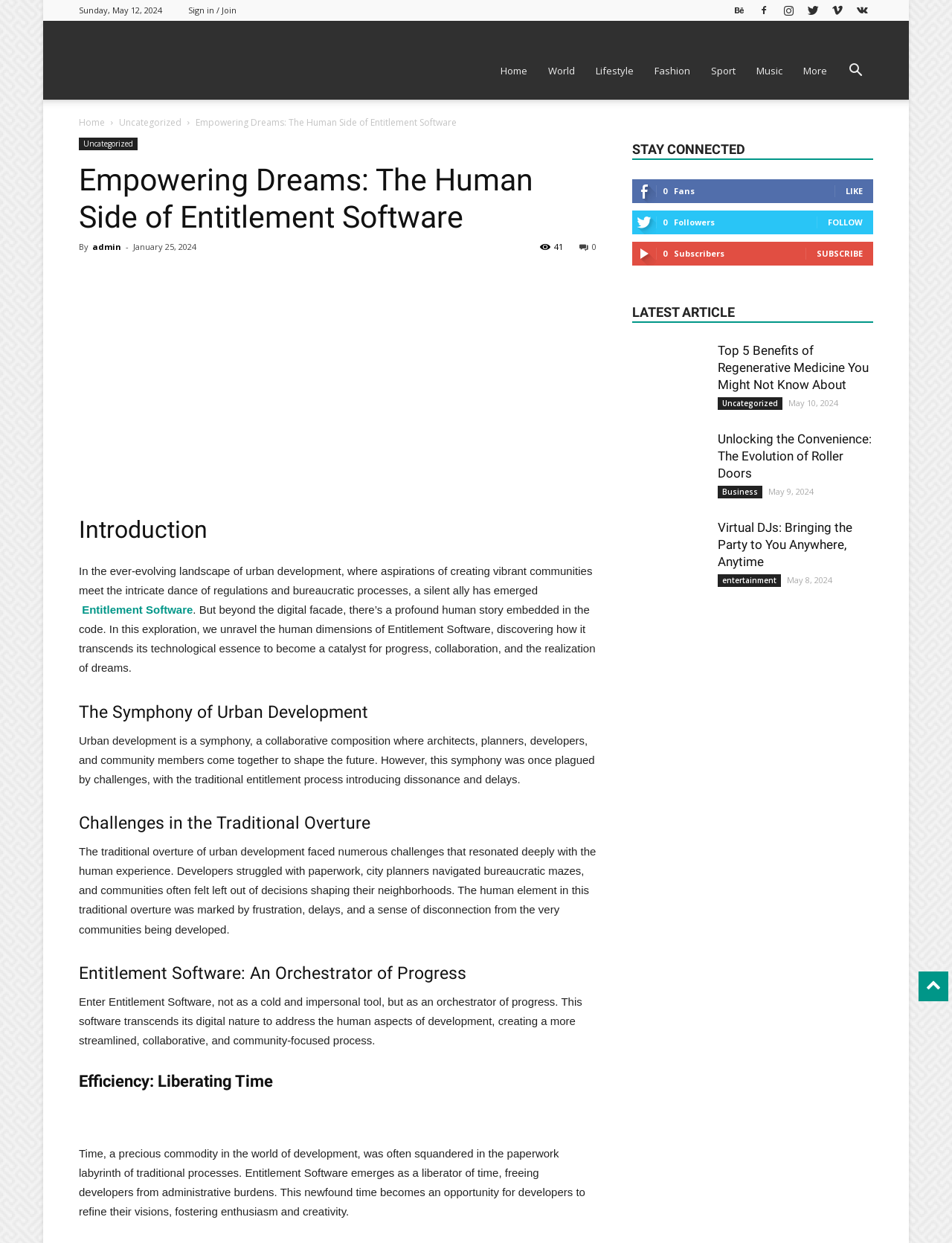Specify the bounding box coordinates of the element's area that should be clicked to execute the given instruction: "Click on the 'Sign in / Join' link". The coordinates should be four float numbers between 0 and 1, i.e., [left, top, right, bottom].

[0.198, 0.004, 0.248, 0.013]